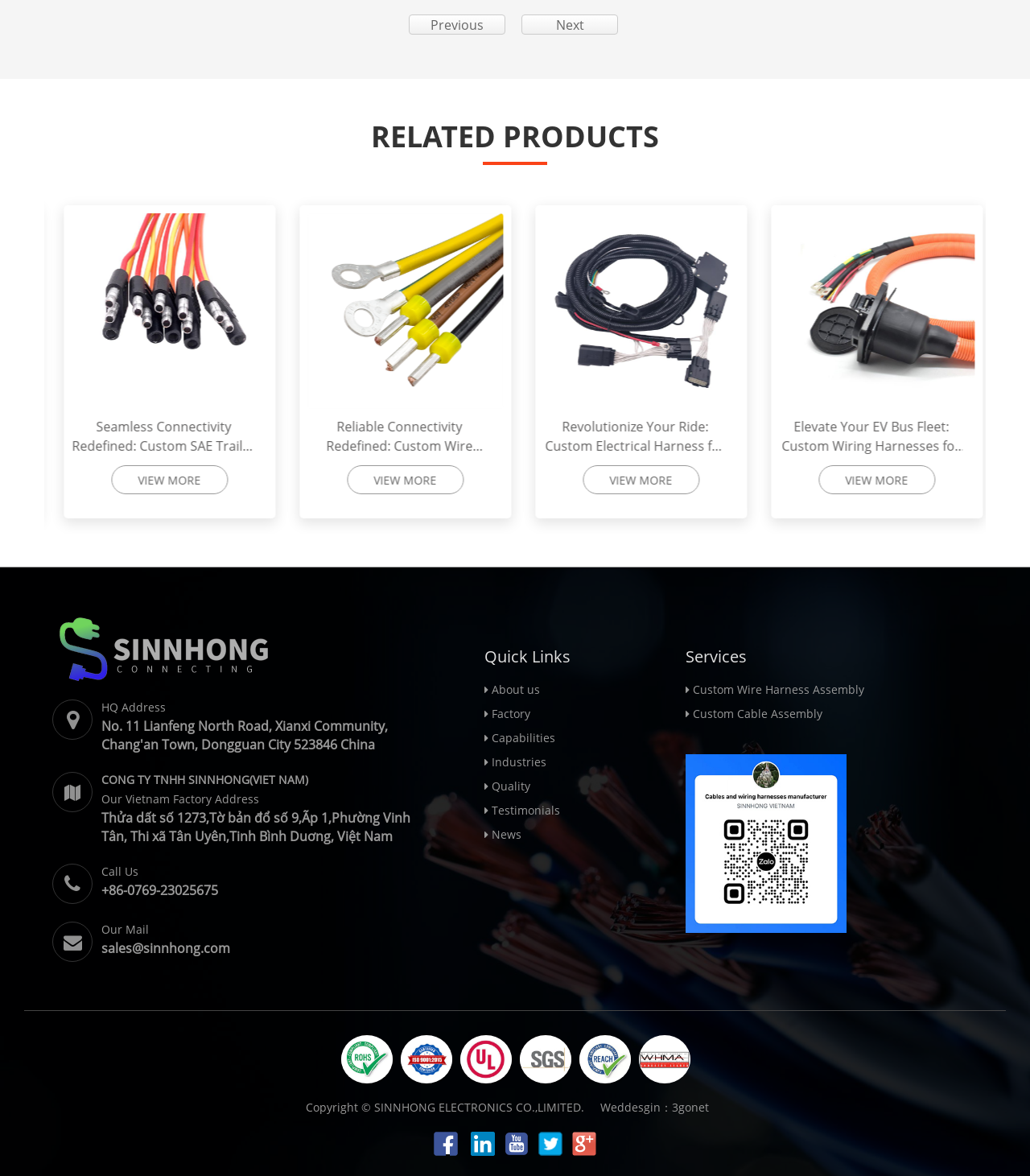Identify the bounding box coordinates of the region that needs to be clicked to carry out this instruction: "Contact us". Provide these coordinates as four float numbers ranging from 0 to 1, i.e., [left, top, right, bottom].

[0.098, 0.734, 0.134, 0.747]